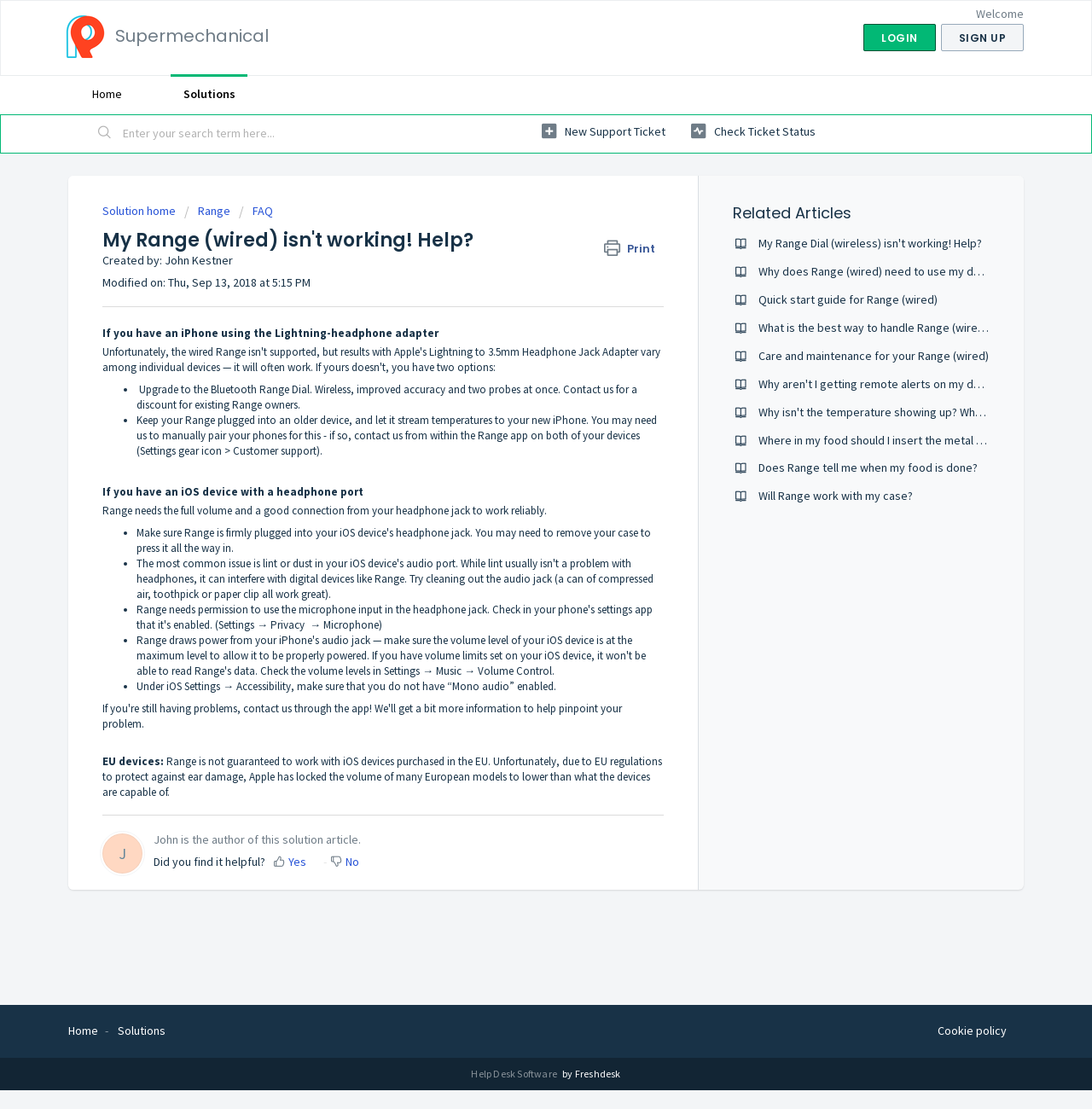Using the details in the image, give a detailed response to the question below:
How many links are there in the top navigation bar?

I counted the link elements in the top navigation bar and found five of them, which are 'LOGIN', 'SIGN UP', 'Home', 'Solutions', and 'New Support Ticket'.